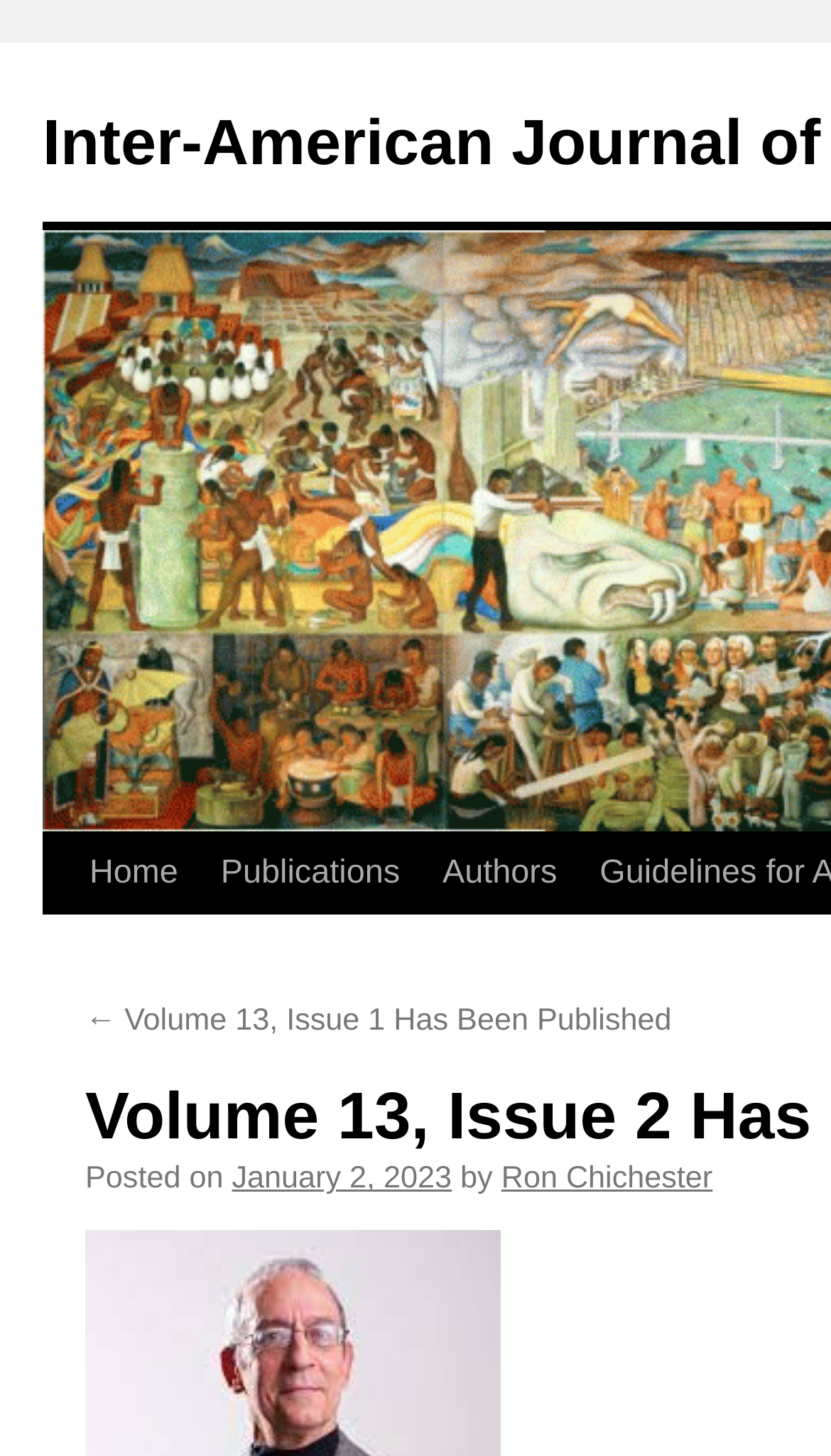How many elements are above the 'Posted on' text?
Look at the screenshot and respond with one word or a short phrase.

5